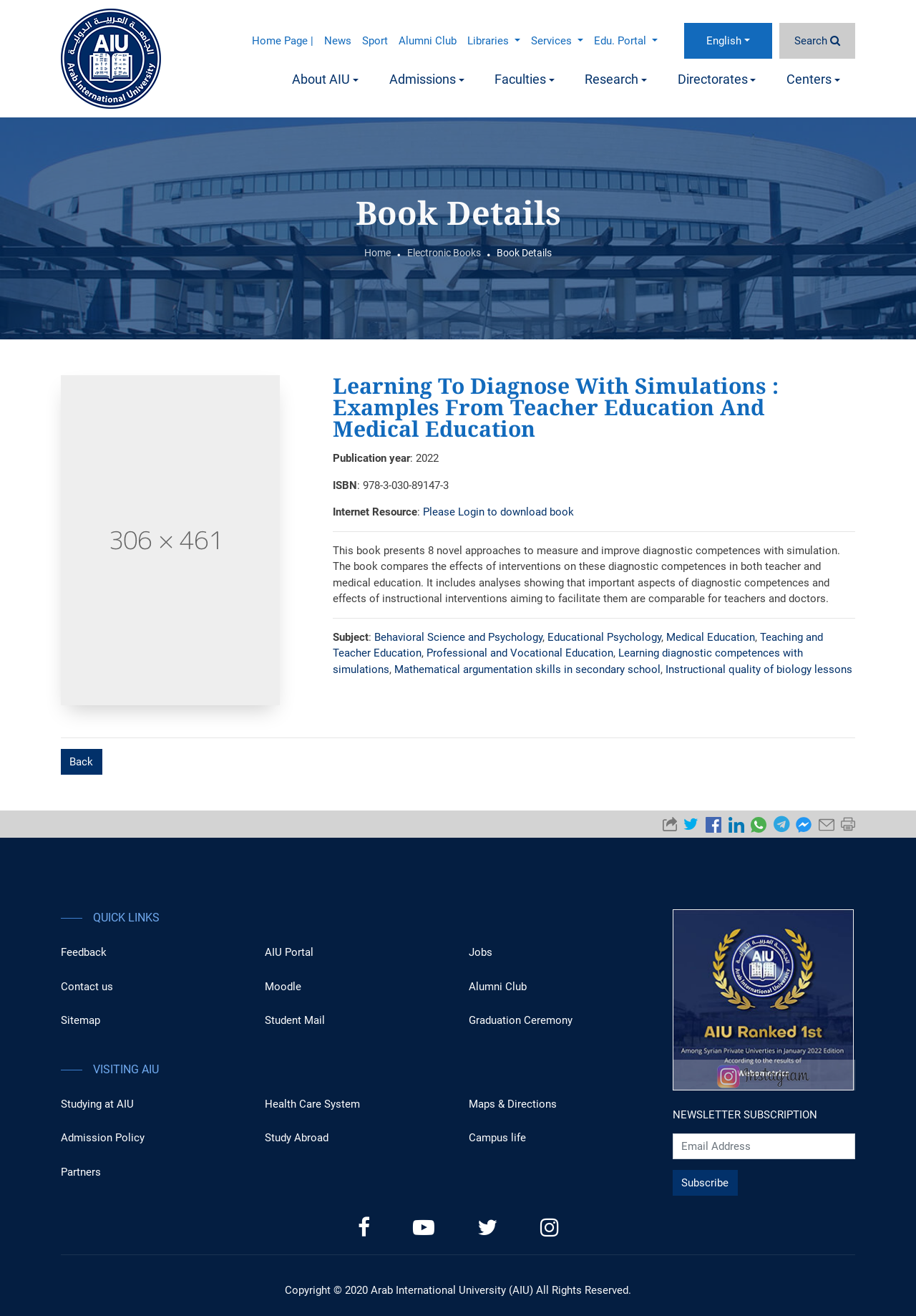Please determine the bounding box coordinates of the element to click in order to execute the following instruction: "Read the 'Unexpected Benefits: Can A Fence Increase Property Value?' article". The coordinates should be four float numbers between 0 and 1, specified as [left, top, right, bottom].

None